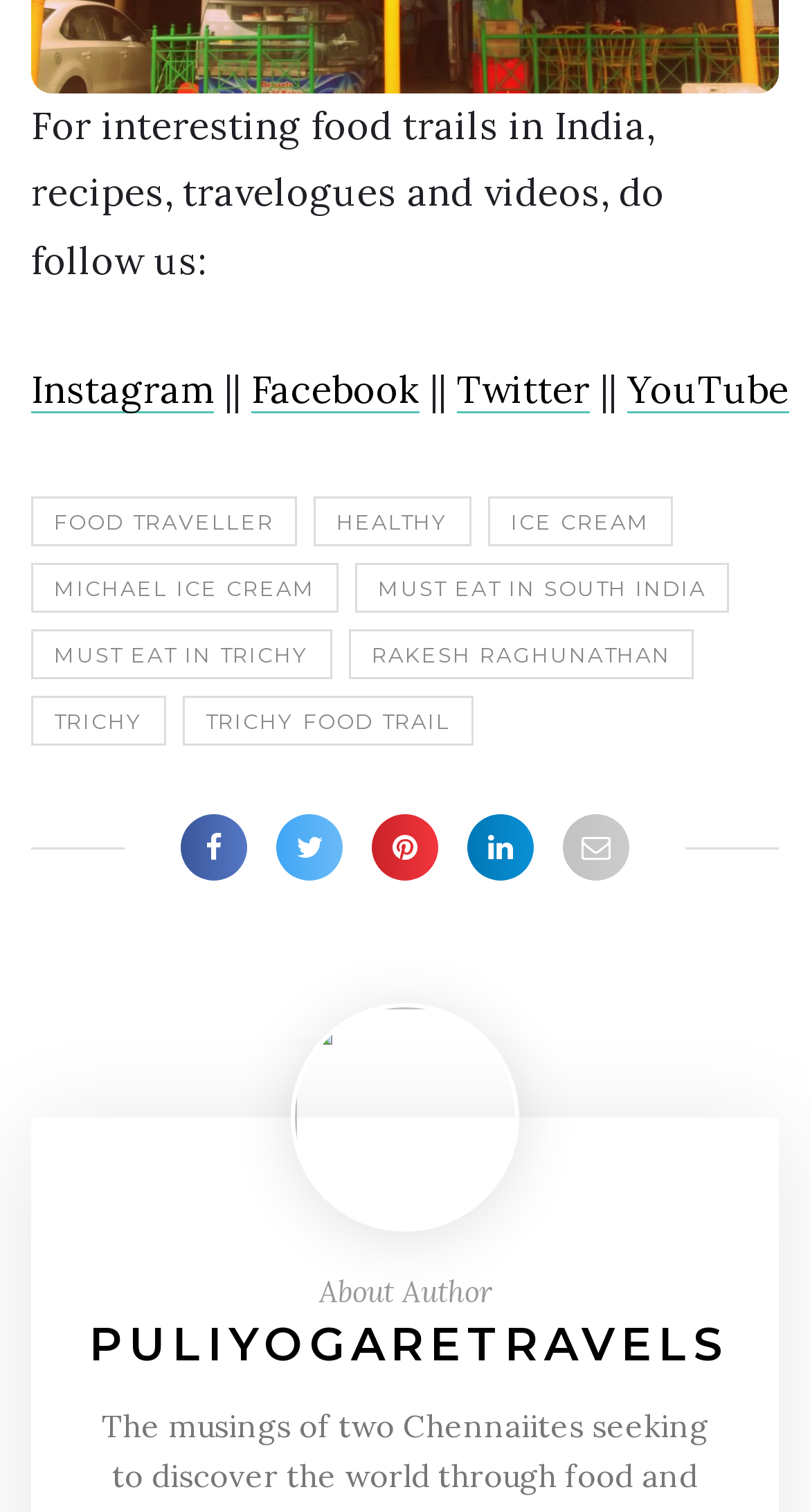Determine the bounding box coordinates of the clickable region to execute the instruction: "Watch videos on YouTube". The coordinates should be four float numbers between 0 and 1, denoted as [left, top, right, bottom].

[0.774, 0.241, 0.974, 0.273]